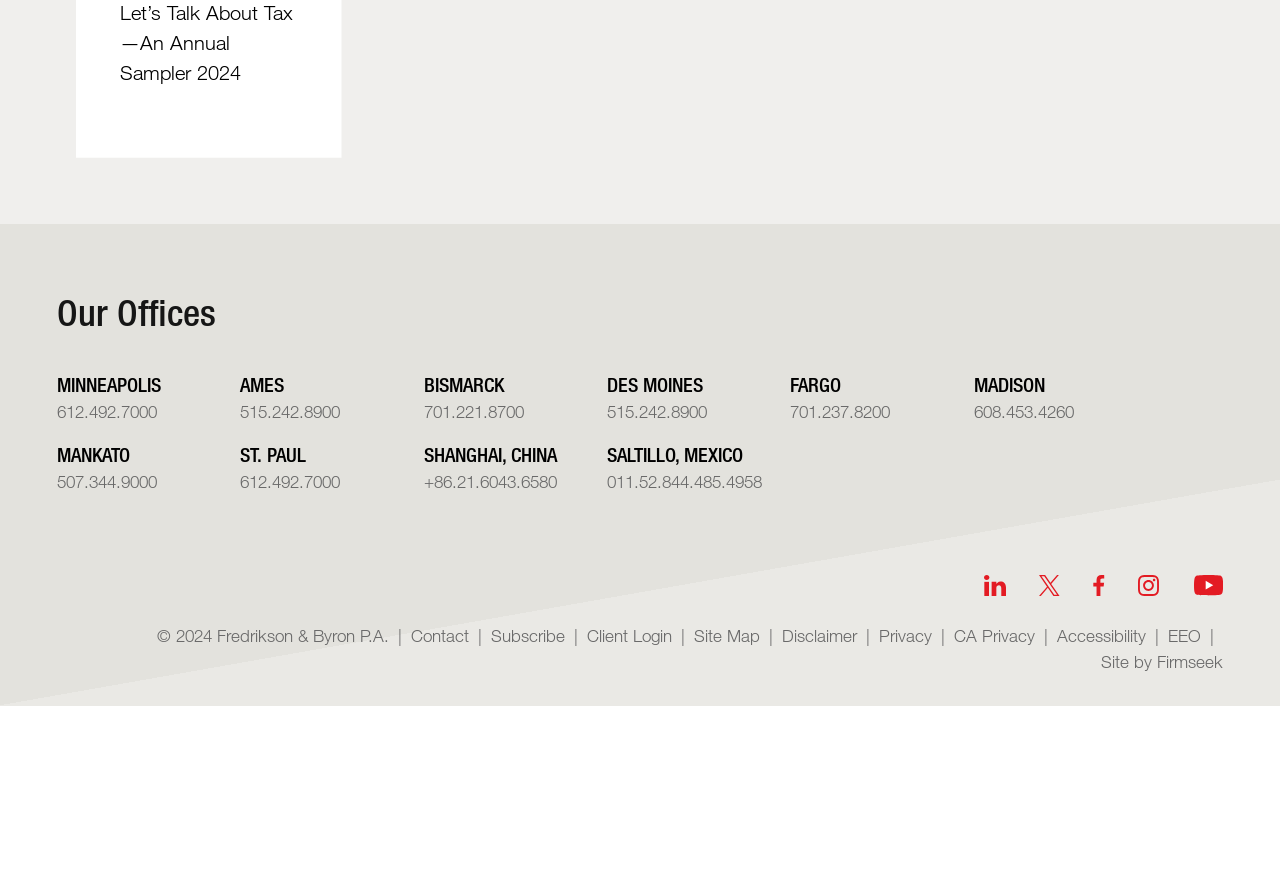Find the bounding box coordinates for the HTML element specified by: "Site by Firmseek".

[0.86, 0.741, 0.955, 0.765]